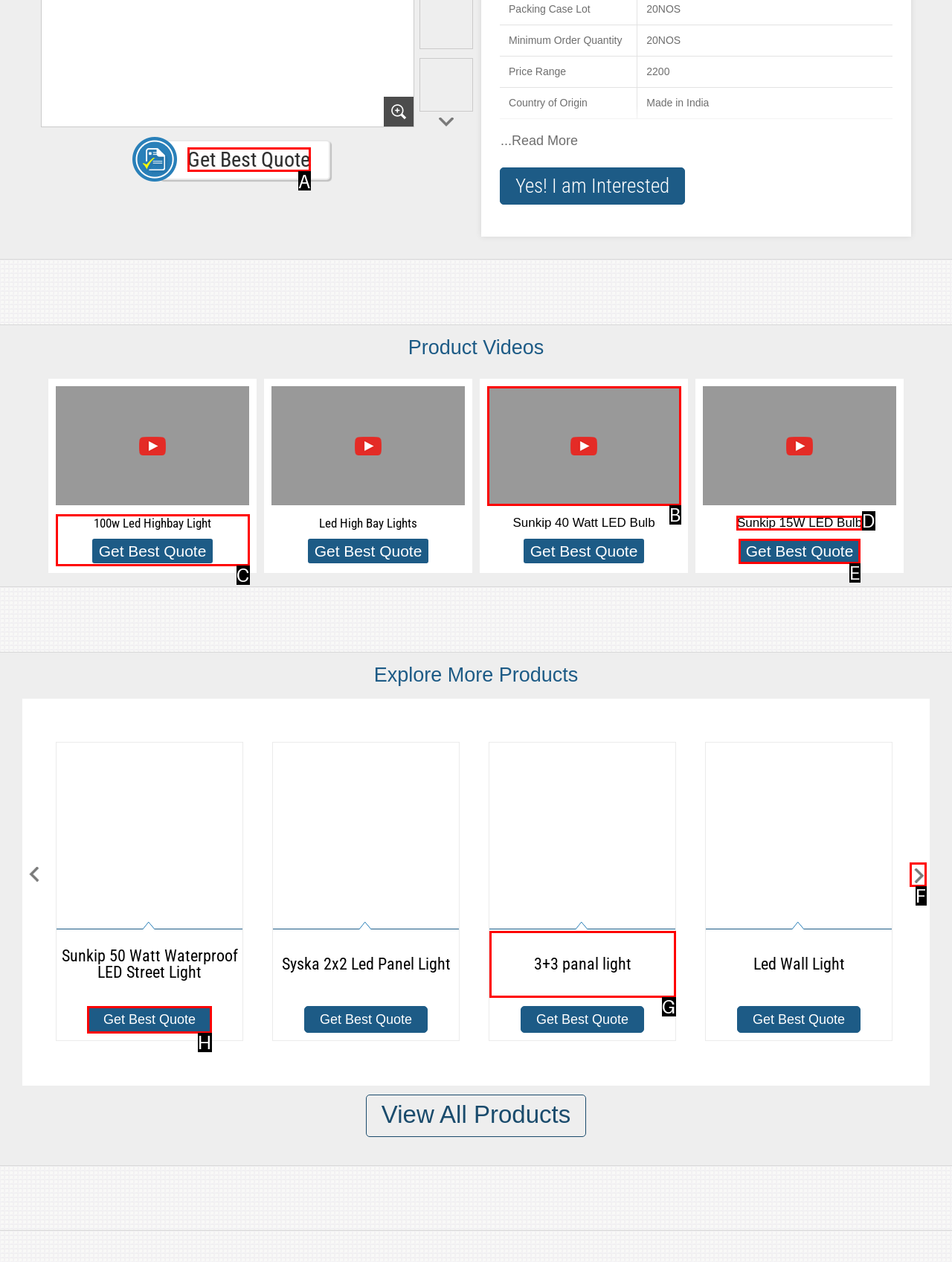Choose the HTML element that should be clicked to achieve this task: Get a quote for the product
Respond with the letter of the correct choice.

A